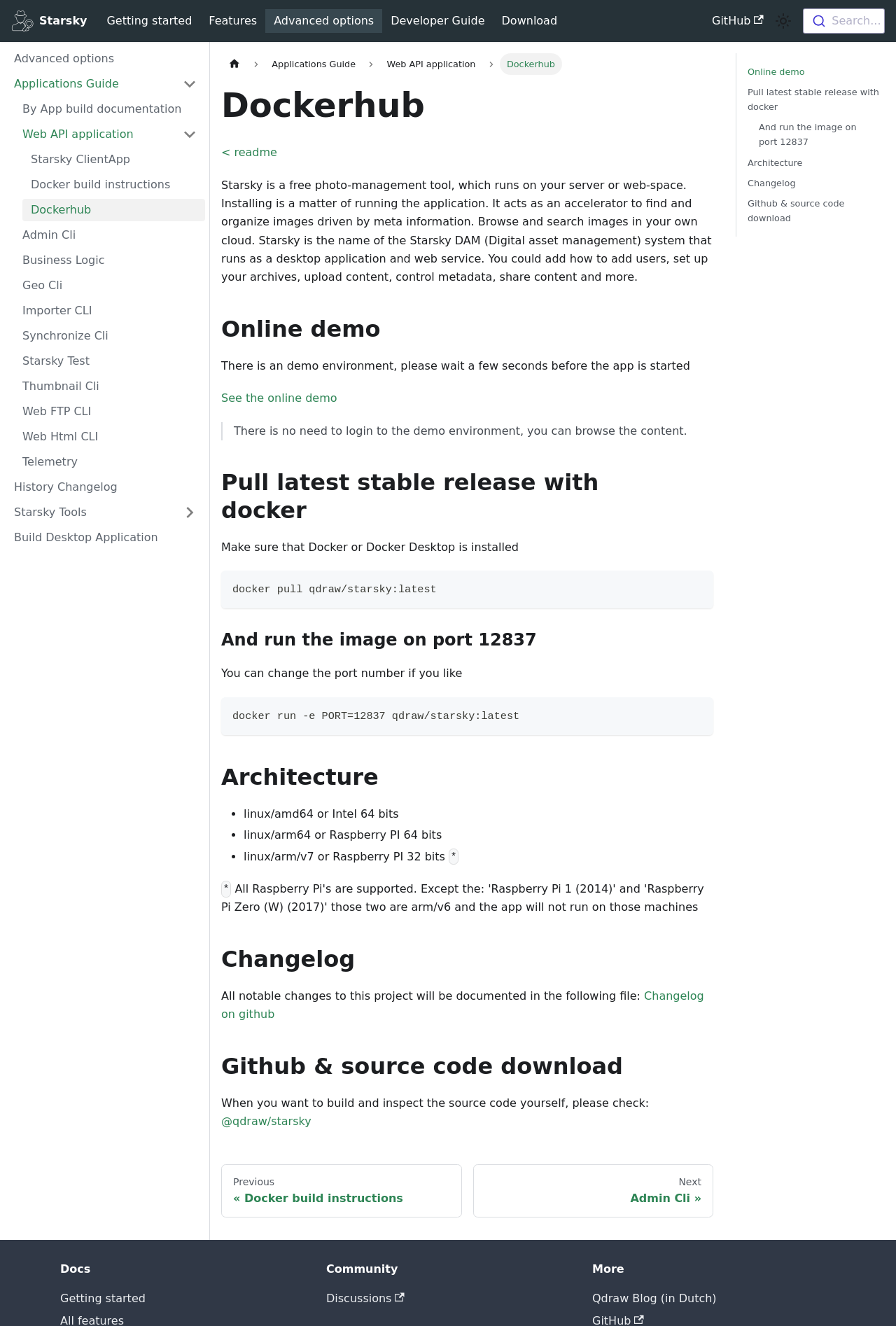How to run the Starsky image on port 12837?
Based on the visual details in the image, please answer the question thoroughly.

According to the webpage, to run the Starsky image on port 12837, you need to use the docker run command with the option -e PORT=12837, as shown in the code snippet on the webpage.